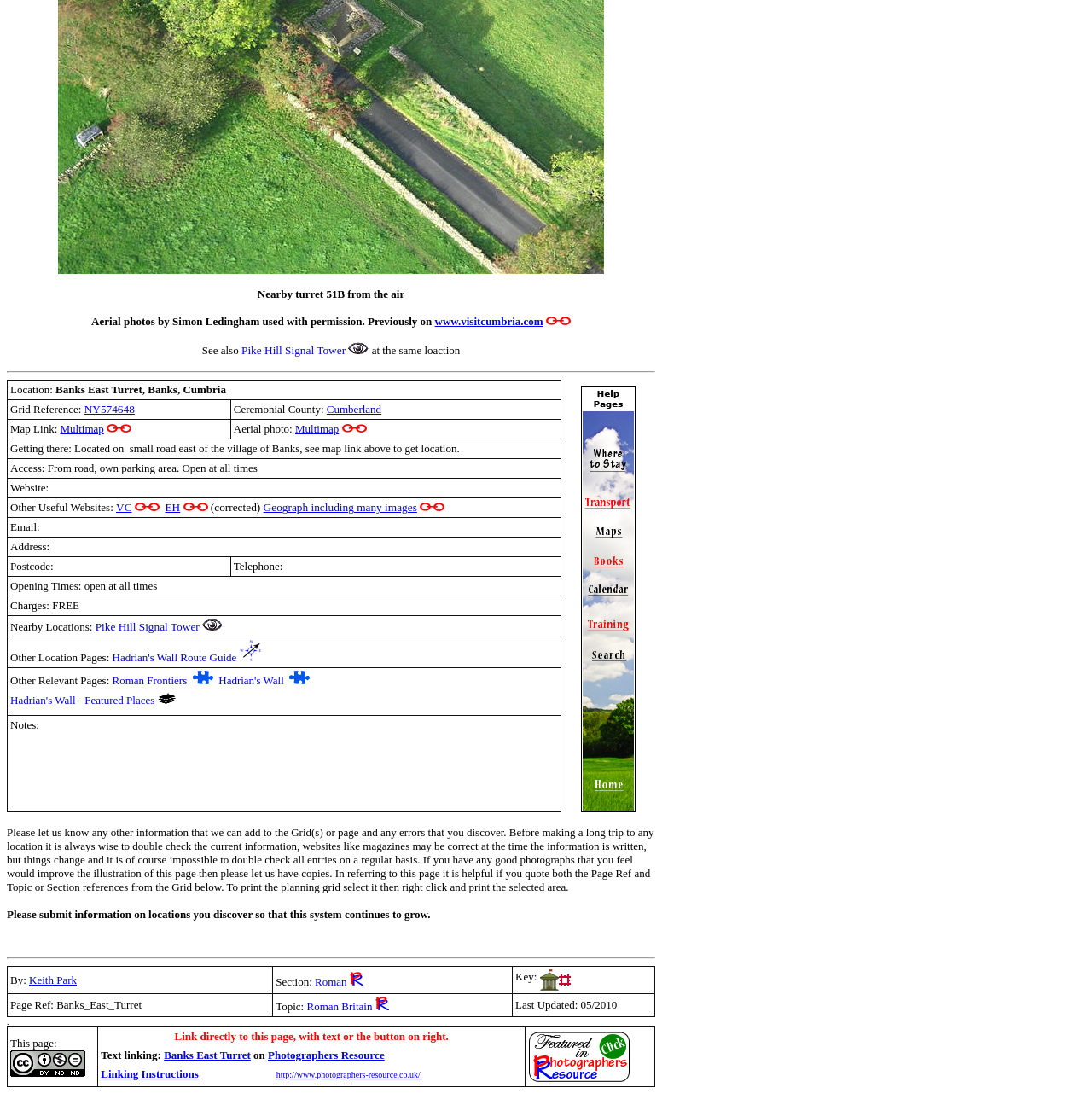Identify the bounding box coordinates of the area that should be clicked in order to complete the given instruction: "Check September 2022". The bounding box coordinates should be four float numbers between 0 and 1, i.e., [left, top, right, bottom].

None